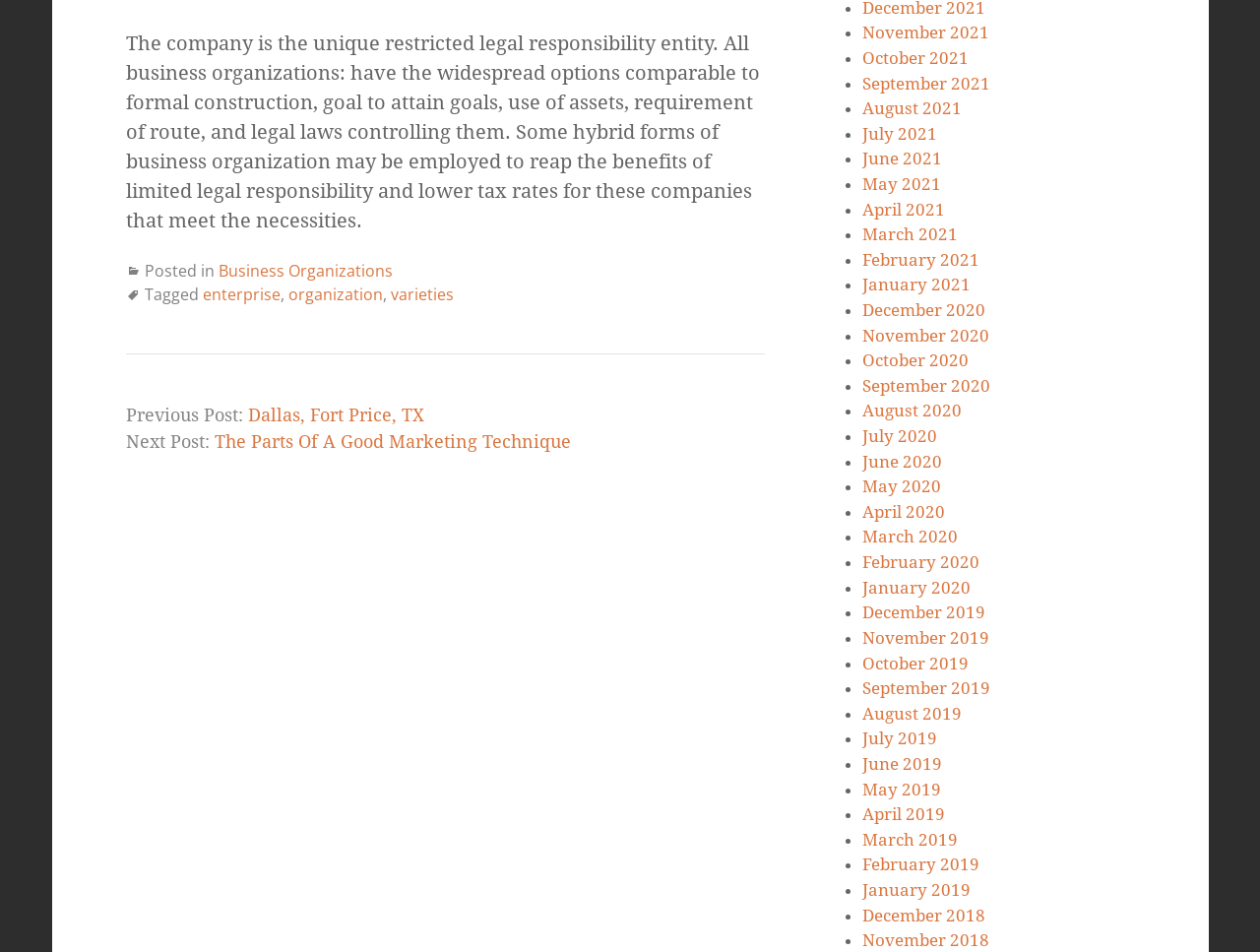Identify the bounding box of the UI element that matches this description: "Dallas, Fort Price, TX".

[0.196, 0.425, 0.336, 0.446]